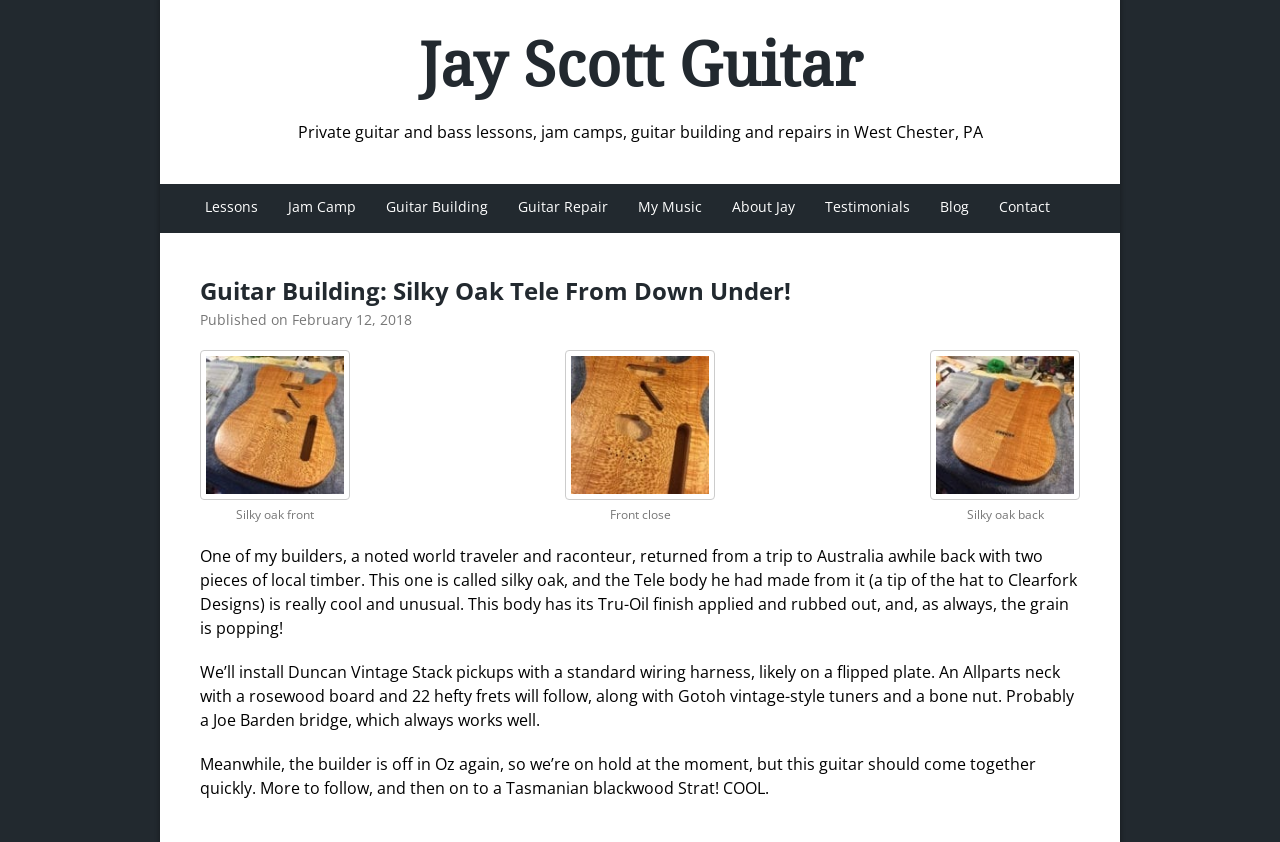Please identify the bounding box coordinates of the element I should click to complete this instruction: 'Read the 'Blog' section'. The coordinates should be given as four float numbers between 0 and 1, like this: [left, top, right, bottom].

[0.734, 0.234, 0.757, 0.257]